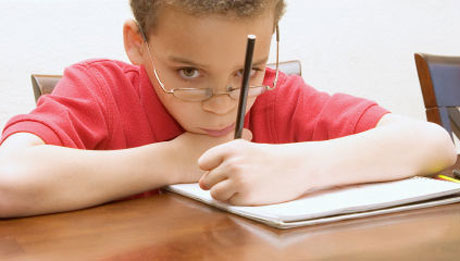Give a concise answer of one word or phrase to the question: 
What is the boy wearing?

A bright red shirt and glasses